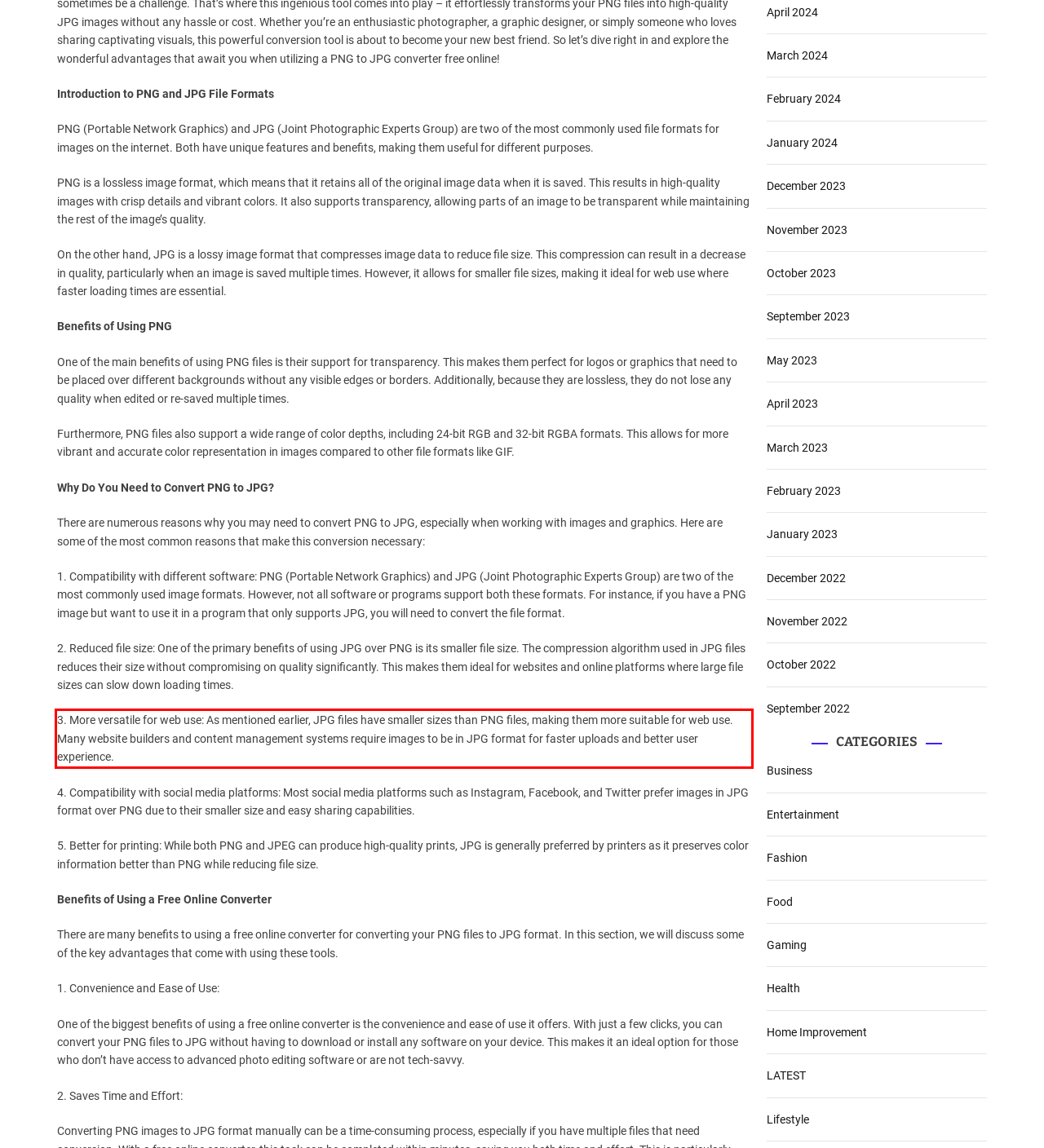With the given screenshot of a webpage, locate the red rectangle bounding box and extract the text content using OCR.

3. More versatile for web use: As mentioned earlier, JPG files have smaller sizes than PNG files, making them more suitable for web use. Many website builders and content management systems require images to be in JPG format for faster uploads and better user experience.